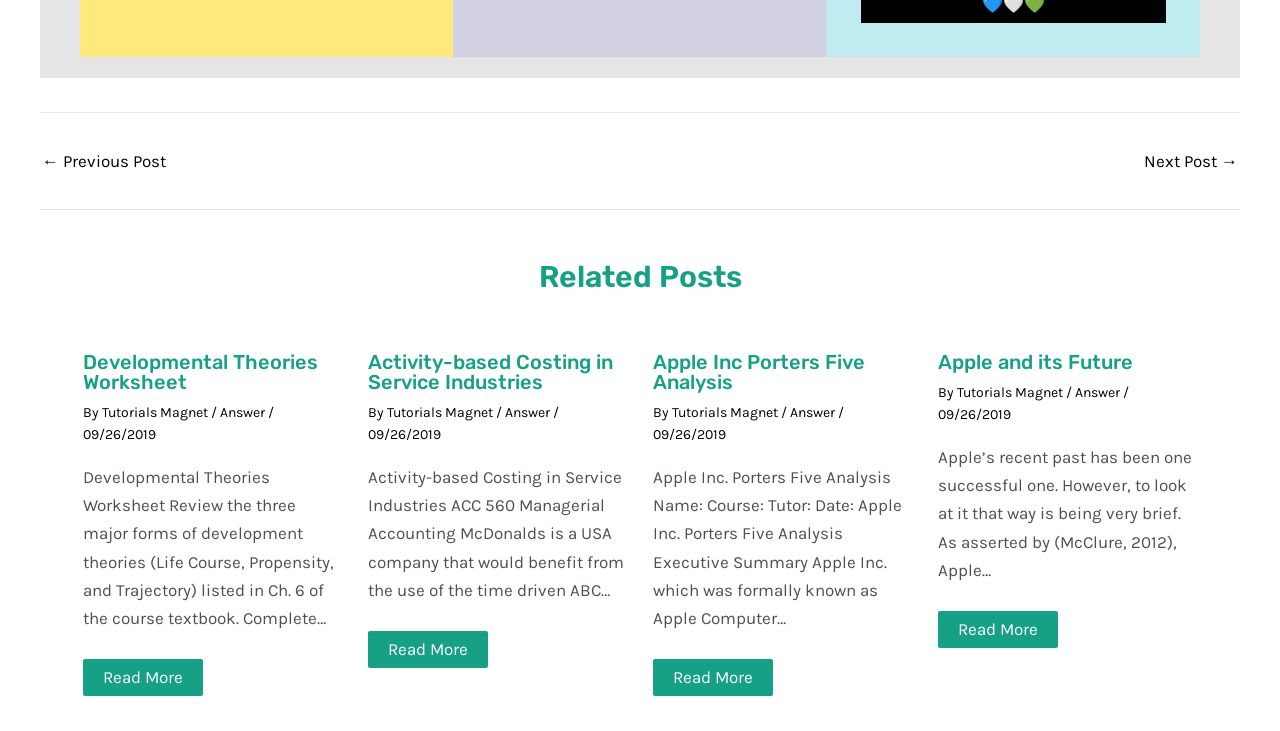How many related posts are there on this webpage?
Look at the image and provide a short answer using one word or a phrase.

4